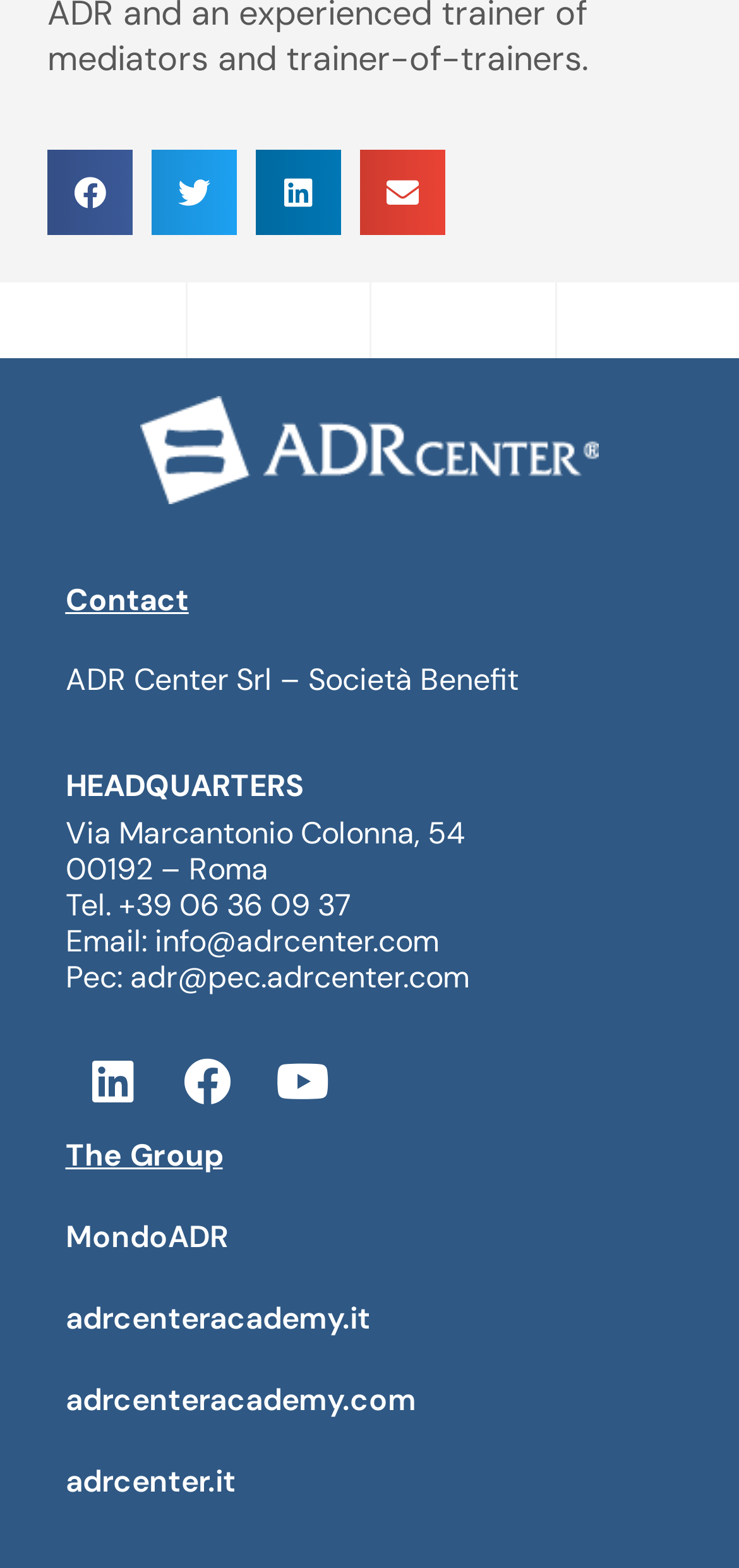Answer the question using only a single word or phrase: 
What is the phone number of the company?

+39 06 36 09 37